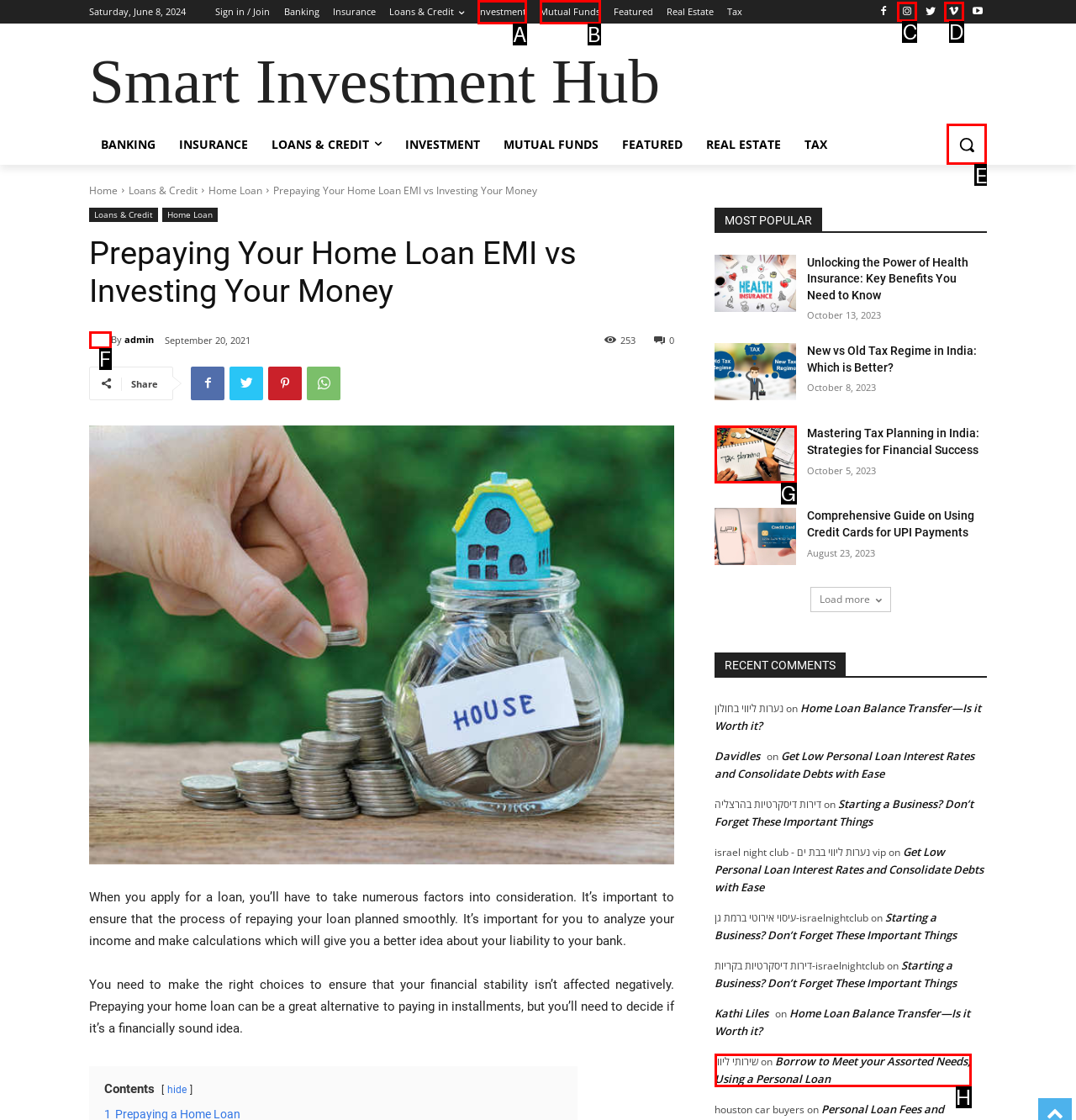From the given options, choose the one to complete the task: Search for events
Indicate the letter of the correct option.

None